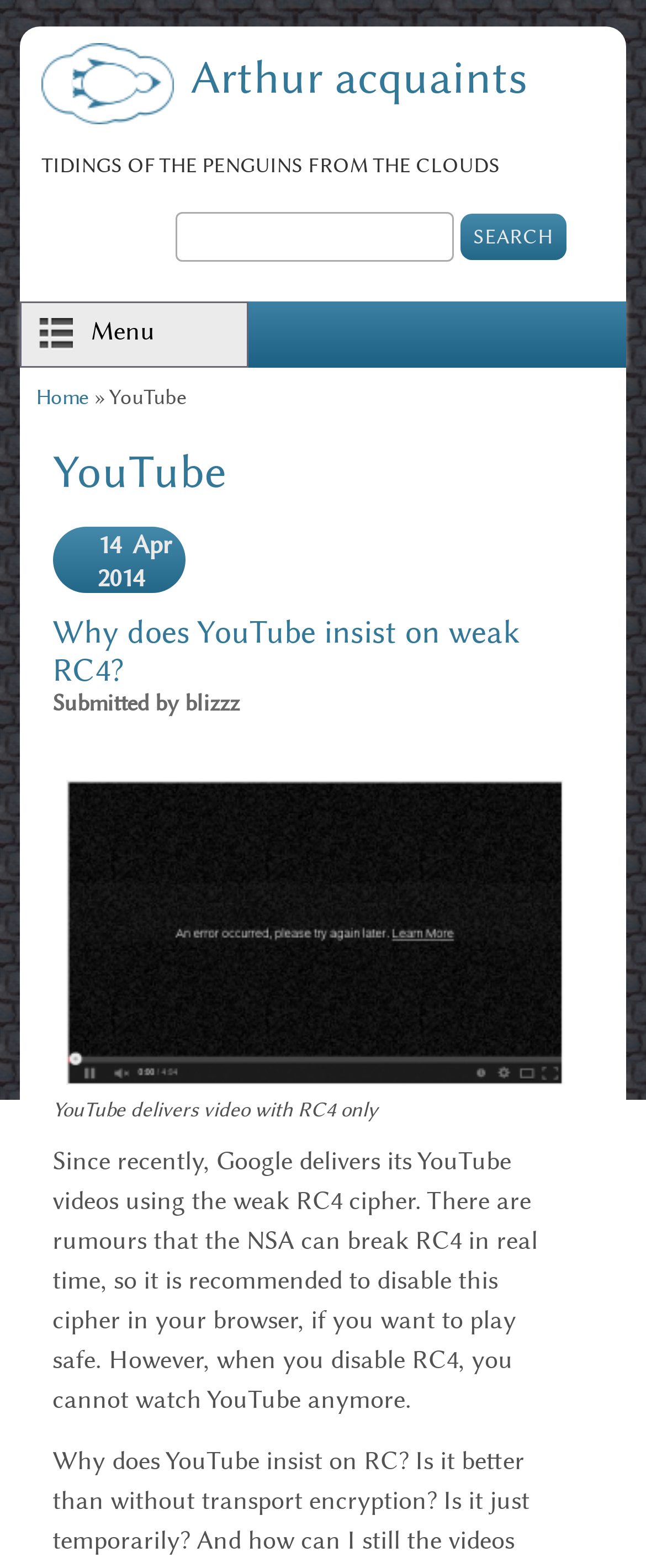Identify the bounding box of the UI element that matches this description: "Skip to main content".

[0.0, 0.017, 0.351, 0.018]